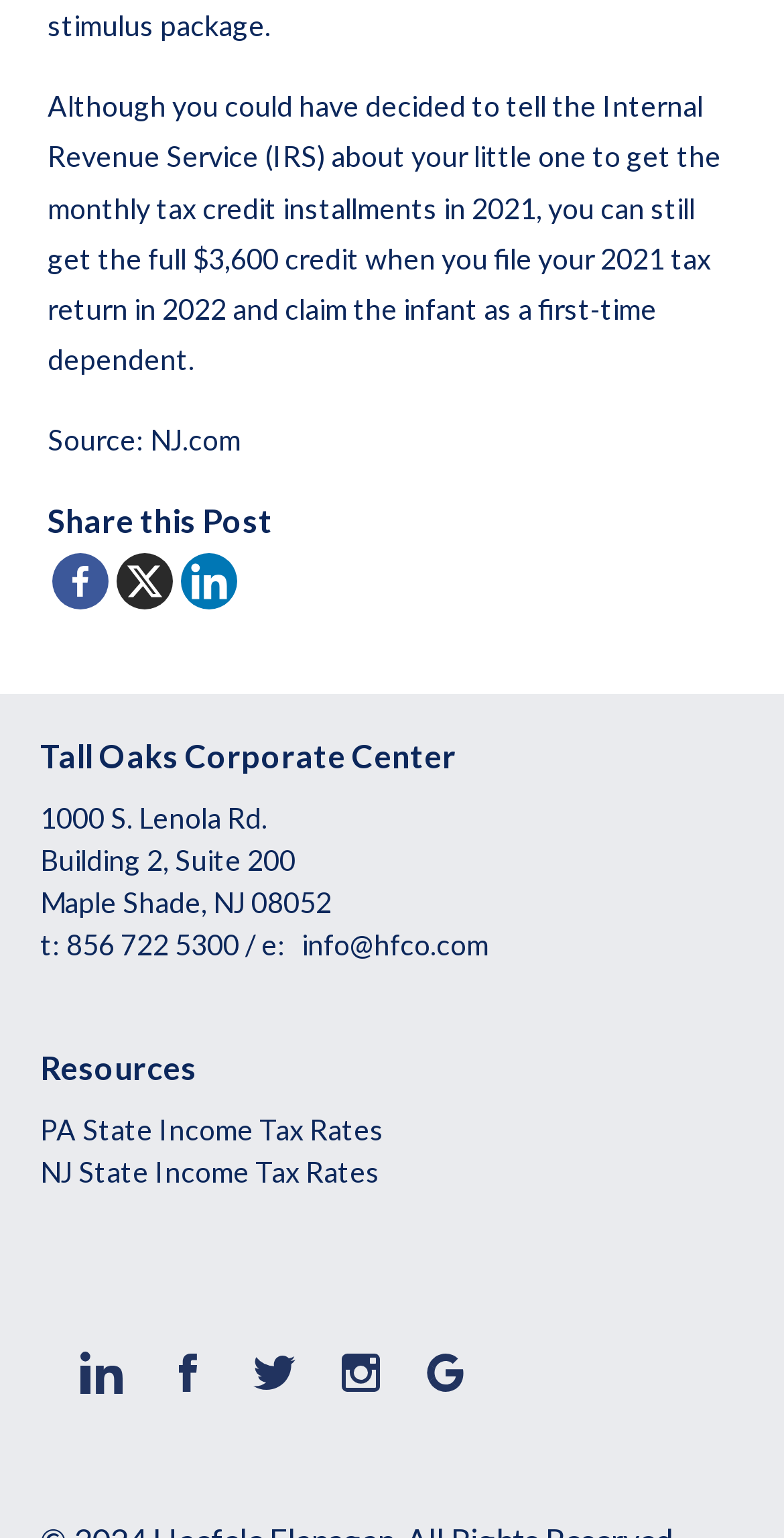Please determine the bounding box coordinates of the area that needs to be clicked to complete this task: 'Share this post on Facebook'. The coordinates must be four float numbers between 0 and 1, formatted as [left, top, right, bottom].

[0.066, 0.36, 0.138, 0.396]